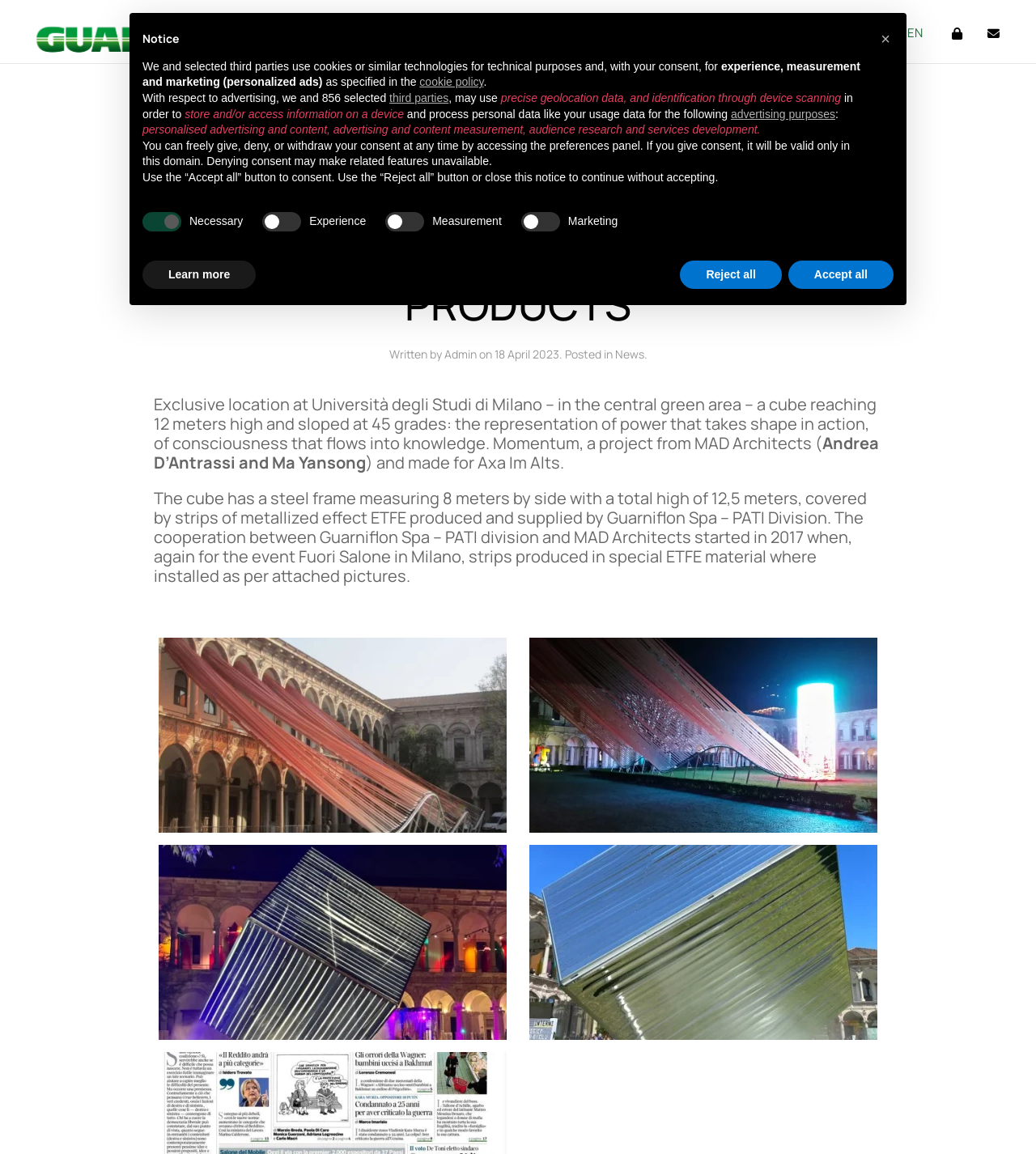Find the bounding box coordinates of the element I should click to carry out the following instruction: "Click the 'EN' button".

[0.868, 0.014, 0.898, 0.043]